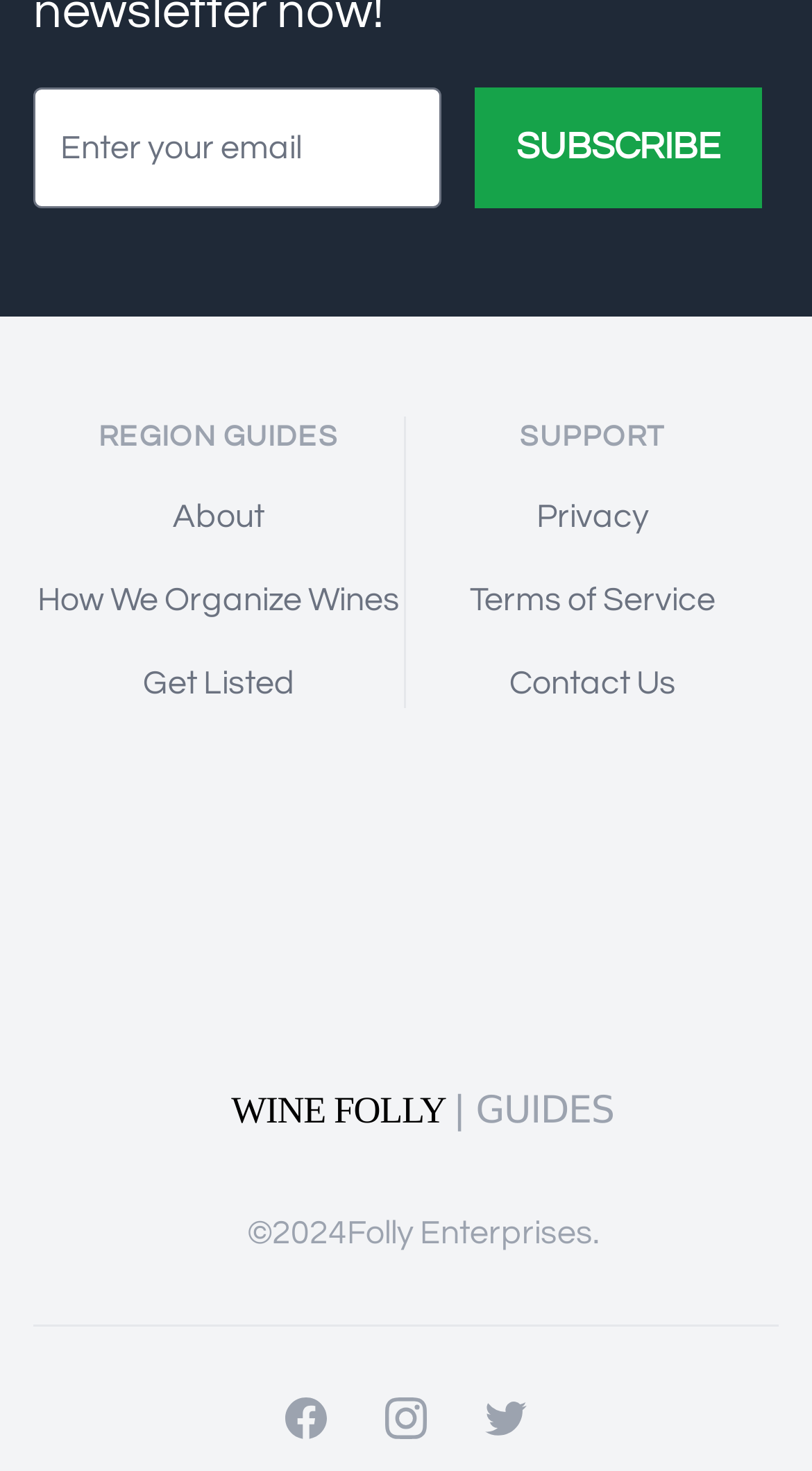What is the category of the guides?
Please provide a comprehensive answer based on the information in the image.

The heading 'WINE FOLLY | GUIDES' suggests that the guides available on this website are related to wine, and the category is wine.